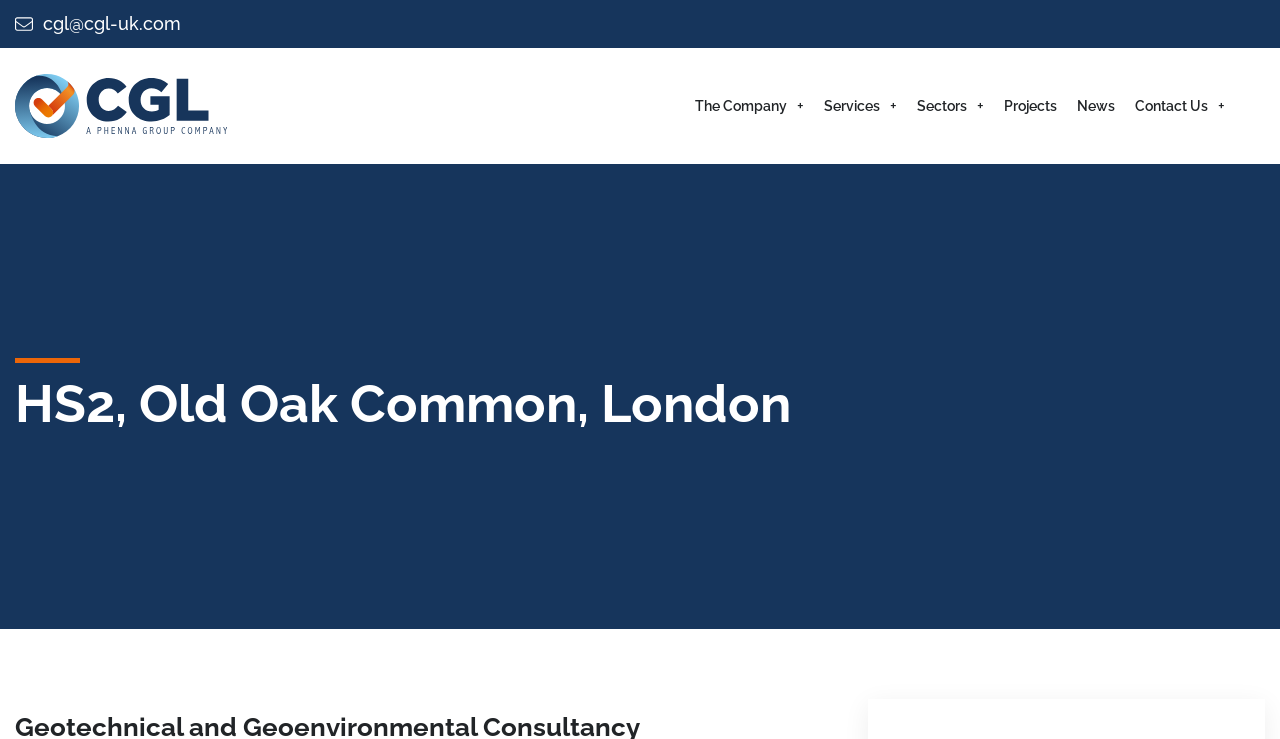Please determine the bounding box coordinates of the area that needs to be clicked to complete this task: 'View company information'. The coordinates must be four float numbers between 0 and 1, formatted as [left, top, right, bottom].

[0.543, 0.065, 0.628, 0.222]